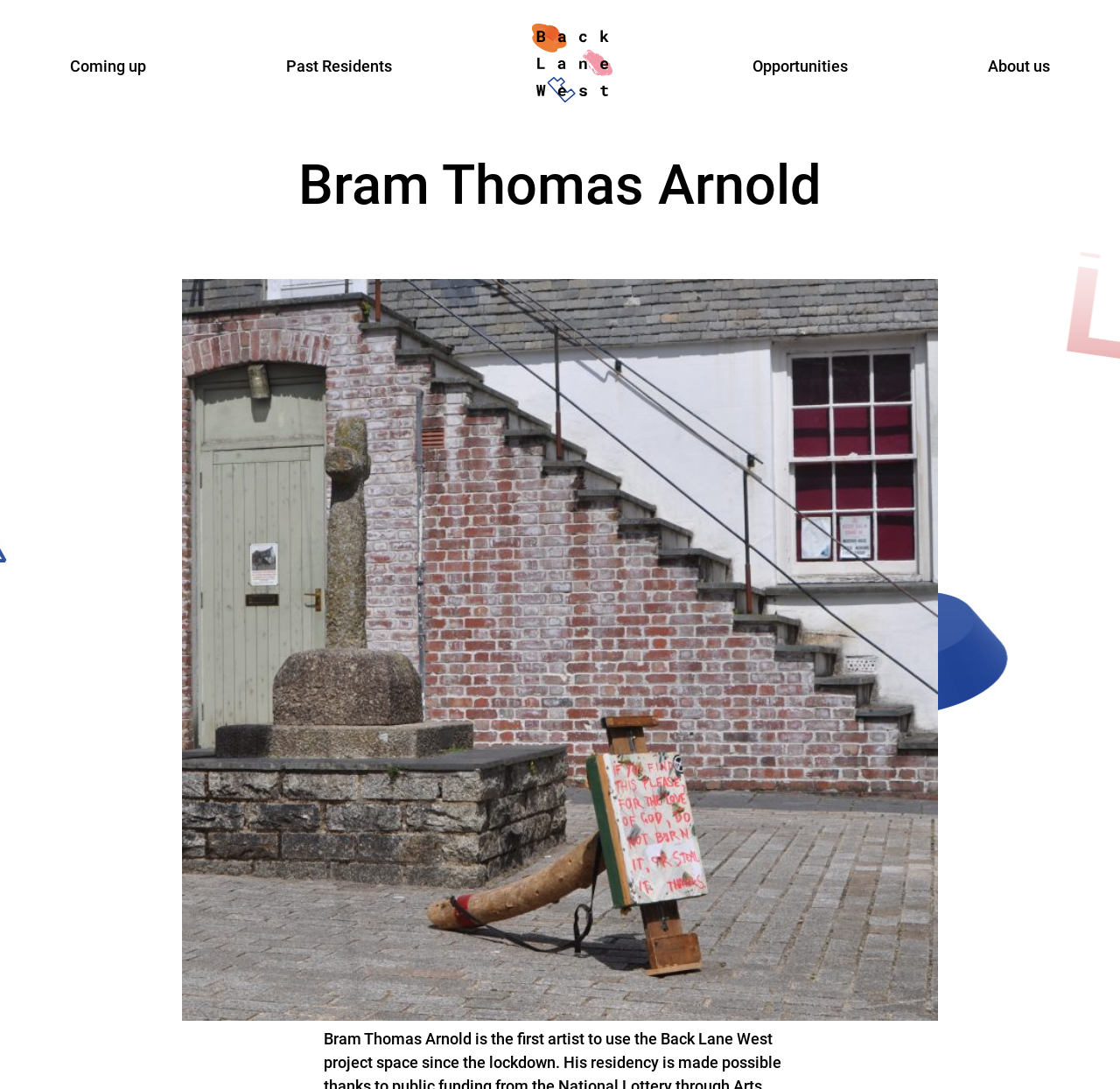Given the description "Opportunities", determine the bounding box of the corresponding UI element.

[0.672, 0.052, 0.757, 0.069]